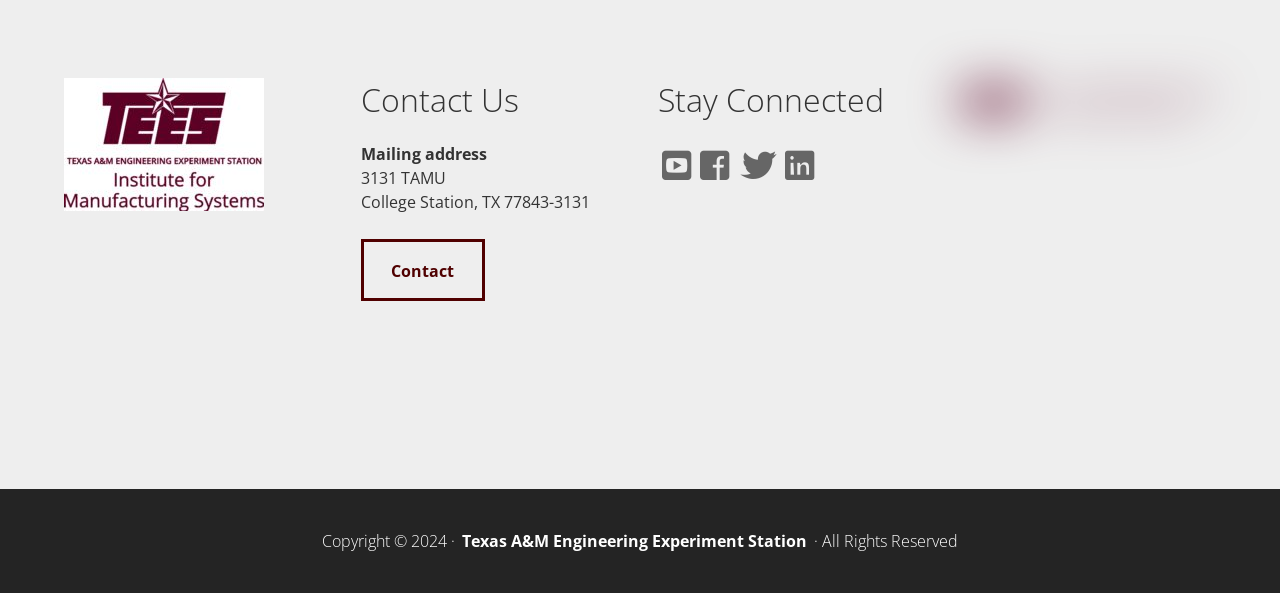Determine the bounding box coordinates for the UI element with the following description: "link: TEES LinkedIn". The coordinates should be four float numbers between 0 and 1, represented as [left, top, right, bottom].

[0.611, 0.238, 0.637, 0.321]